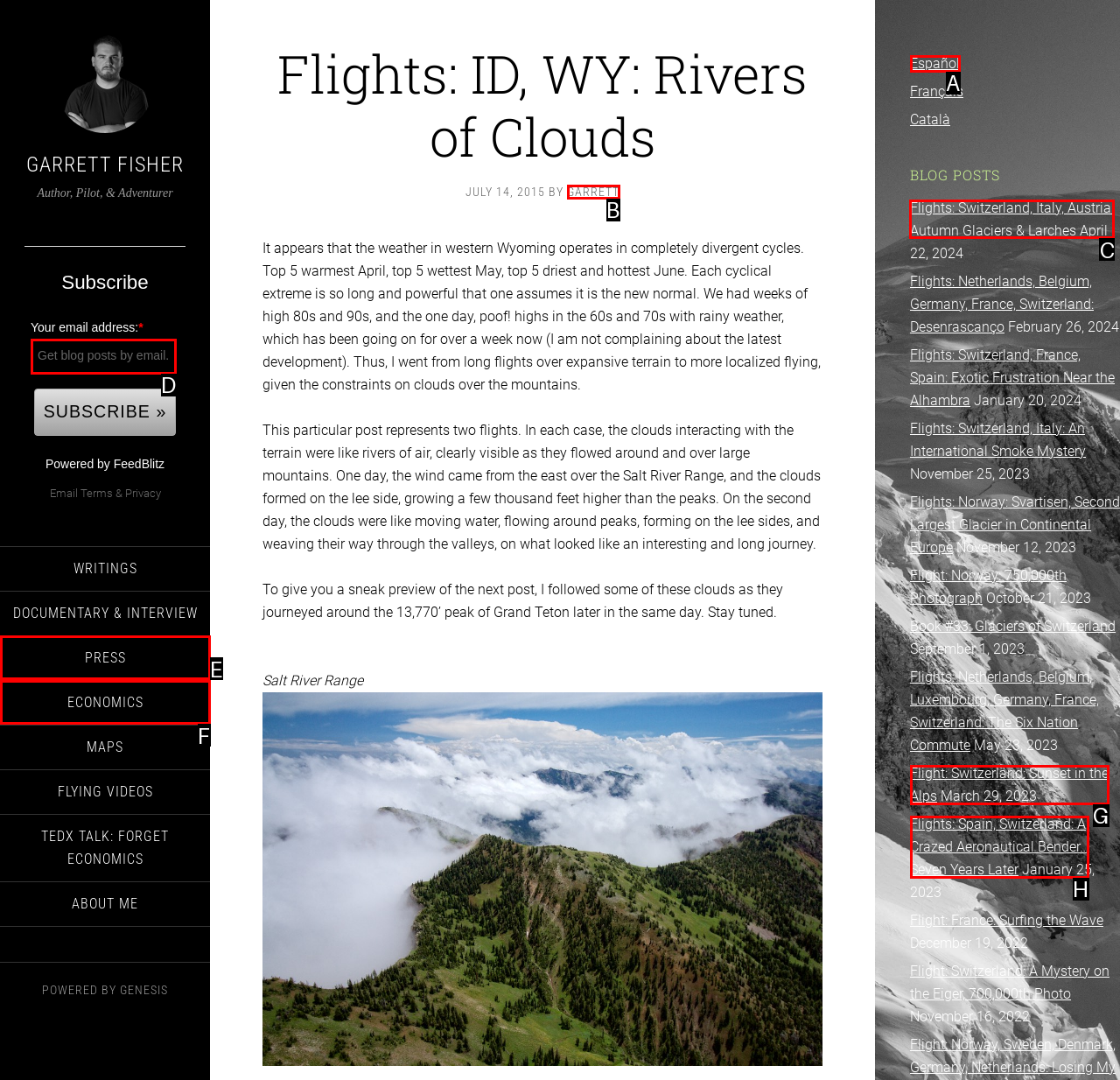Which option should you click on to fulfill this task: Read the blog post about flights in Switzerland, Italy, Austria? Answer with the letter of the correct choice.

C